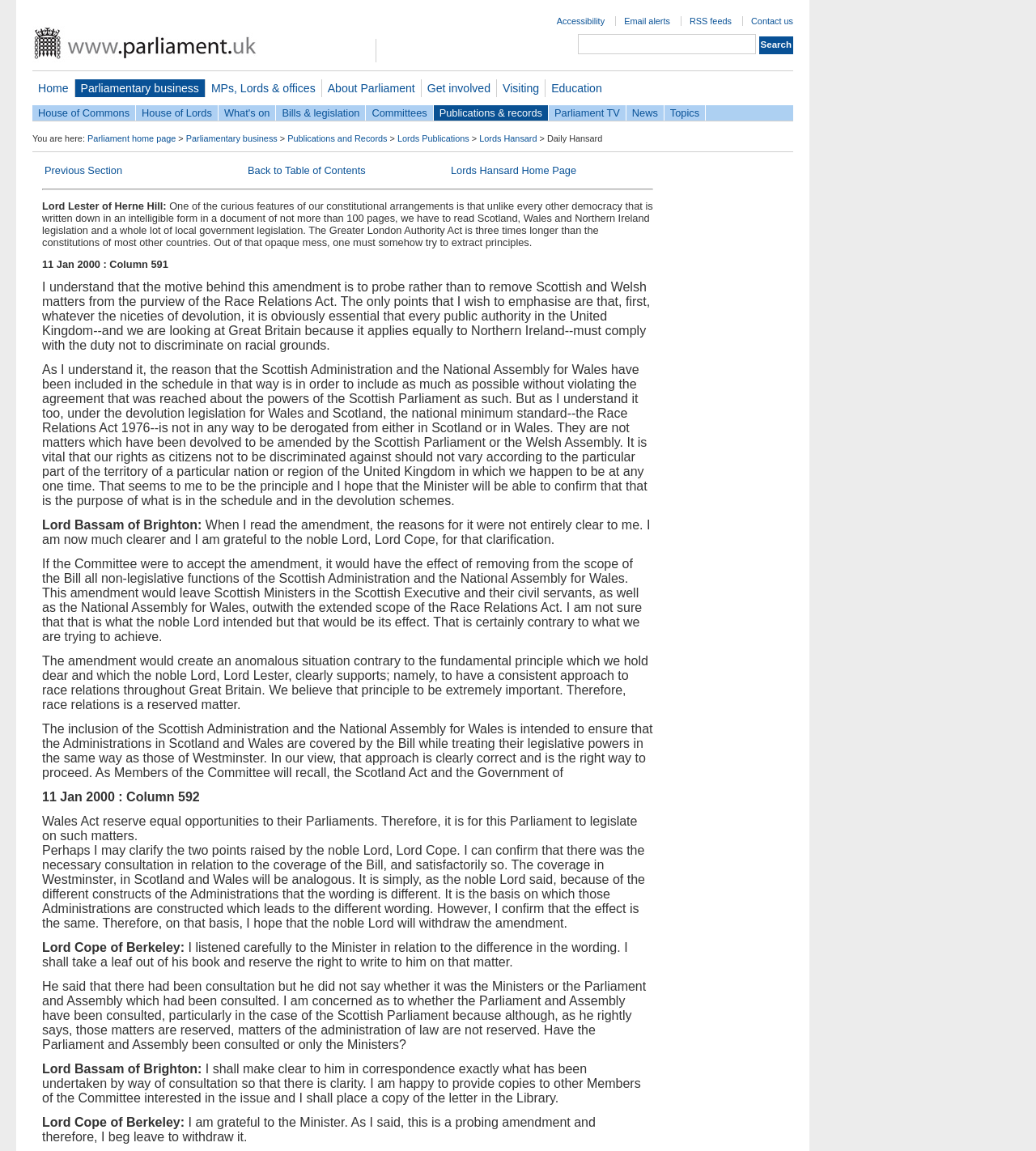What is the purpose of the amendment mentioned in the Lords Hansard?
Based on the image, please offer an in-depth response to the question.

I found the answer by reading the text content of the webpage, specifically the section where it says 'The motive behind this amendment is to probe rather than to remove Scottish and Welsh matters from the purview of the Race Relations Act'.